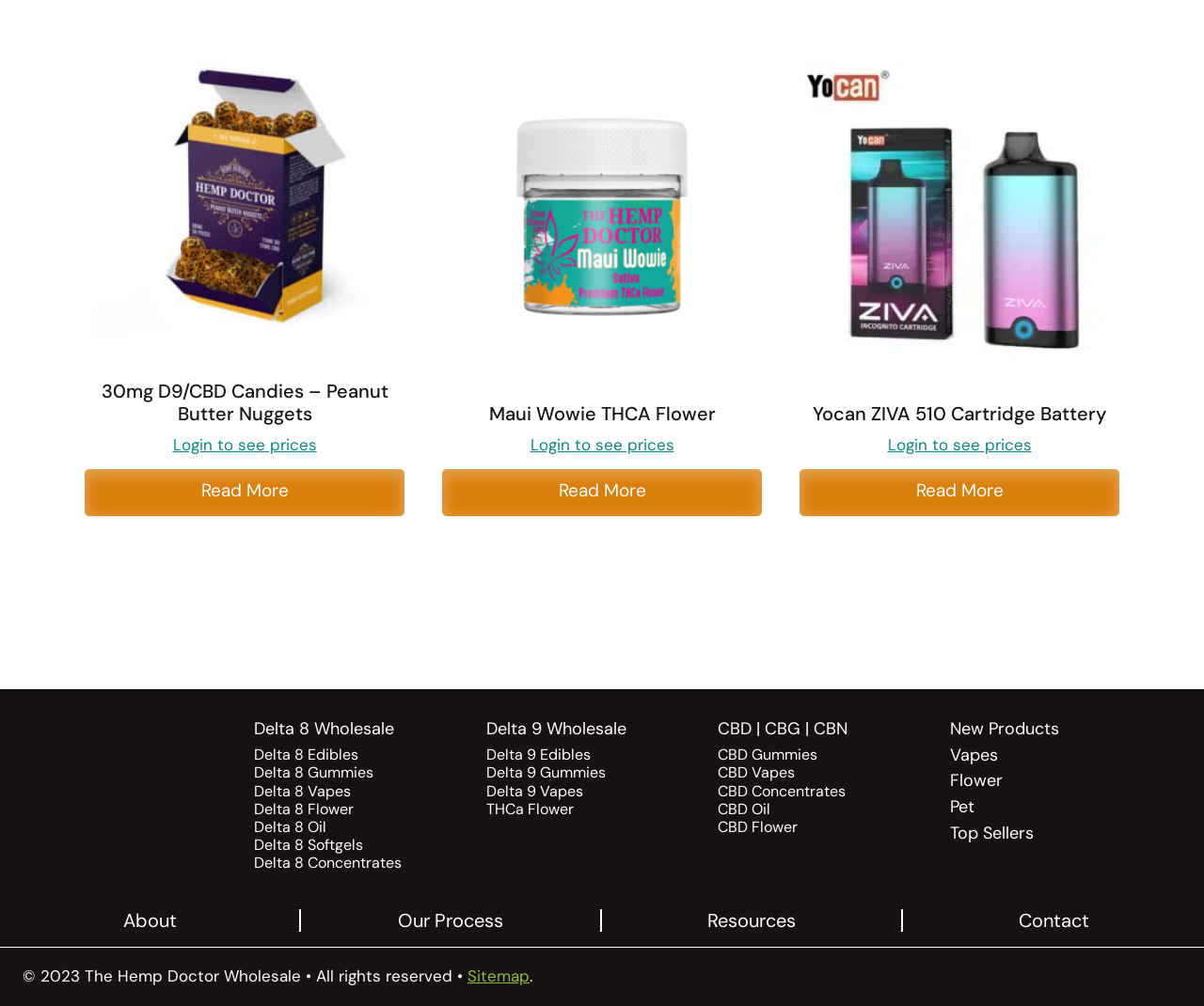Indicate the bounding box coordinates of the element that must be clicked to execute the instruction: "Login to see prices". The coordinates should be given as four float numbers between 0 and 1, i.e., [left, top, right, bottom].

[0.143, 0.432, 0.263, 0.453]